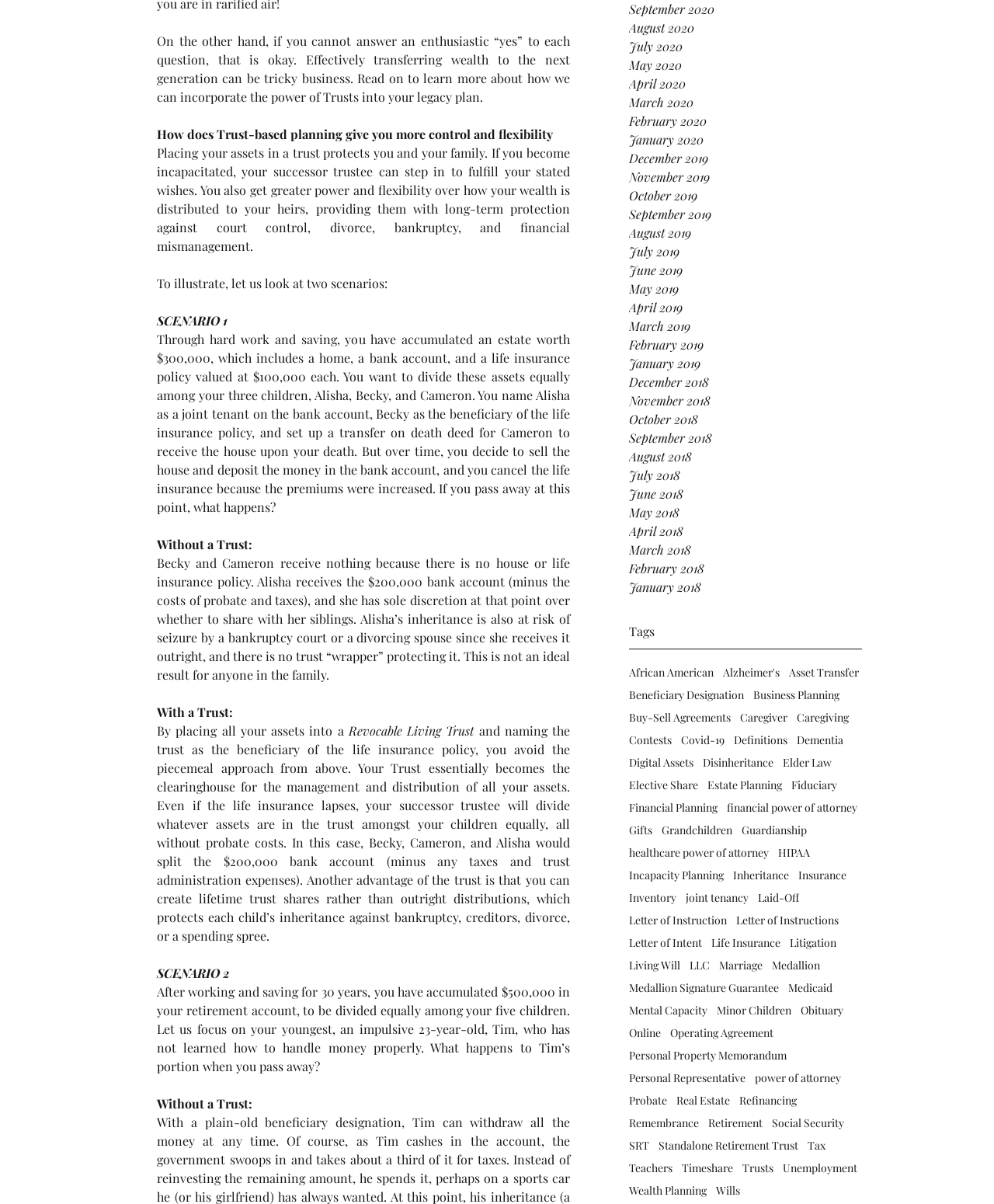What is the last tag listed?
Please use the visual content to give a single word or phrase answer.

Obituary